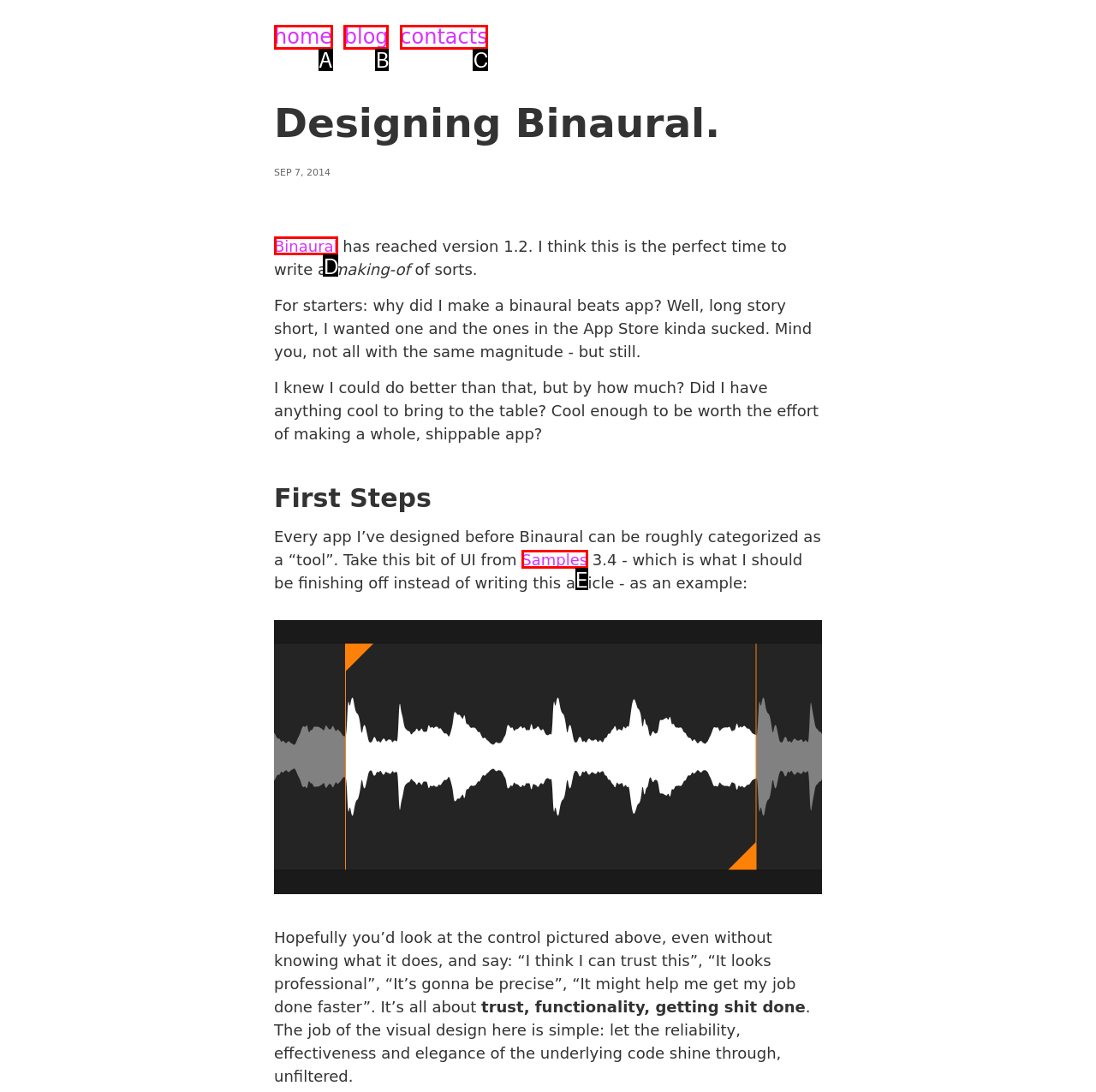Tell me which one HTML element best matches the description: contacts
Answer with the option's letter from the given choices directly.

C